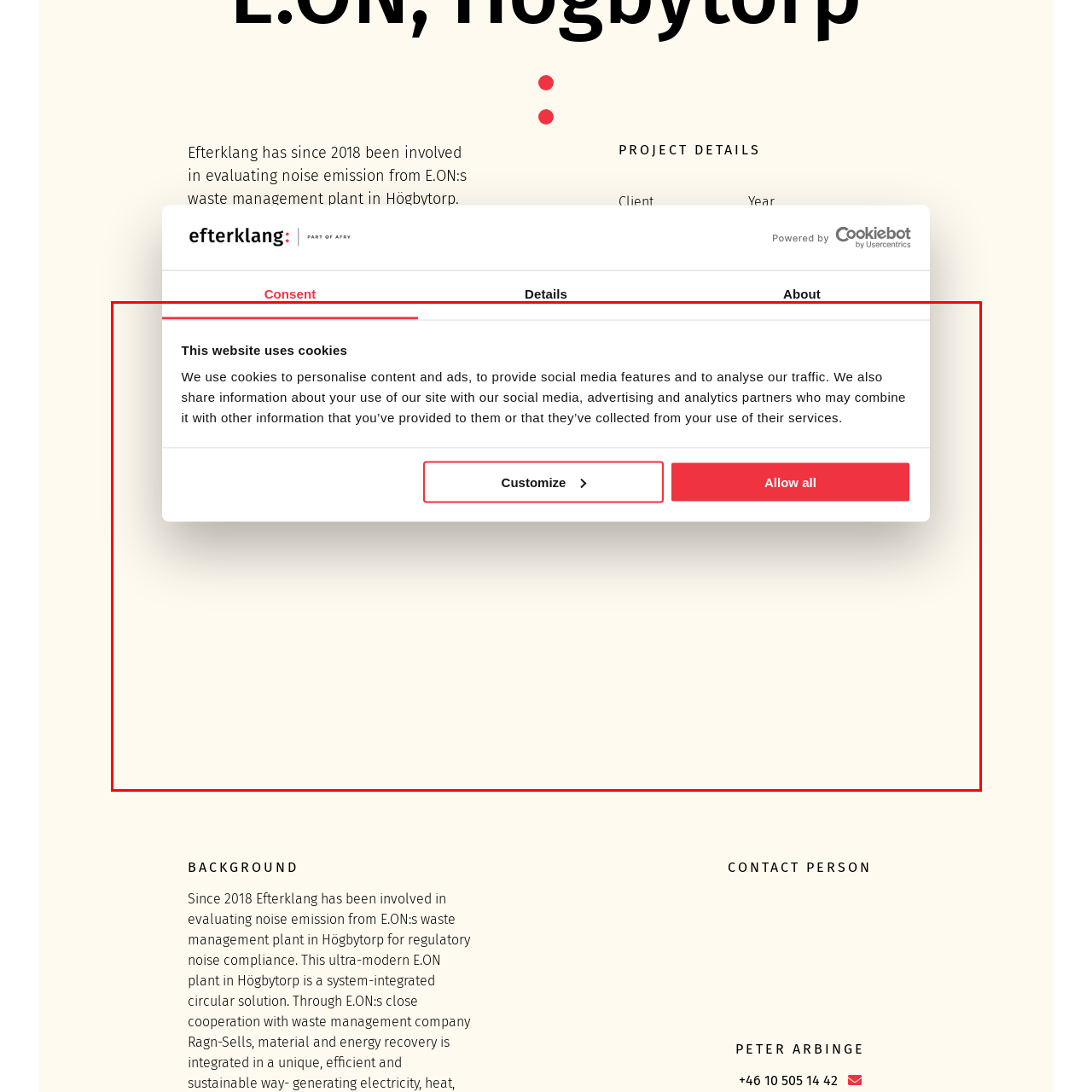Observe the image enclosed by the red border and respond to the subsequent question with a one-word or short phrase:
What is the effect of clicking the 'Allow all' button?

Grants permission for all types of cookies